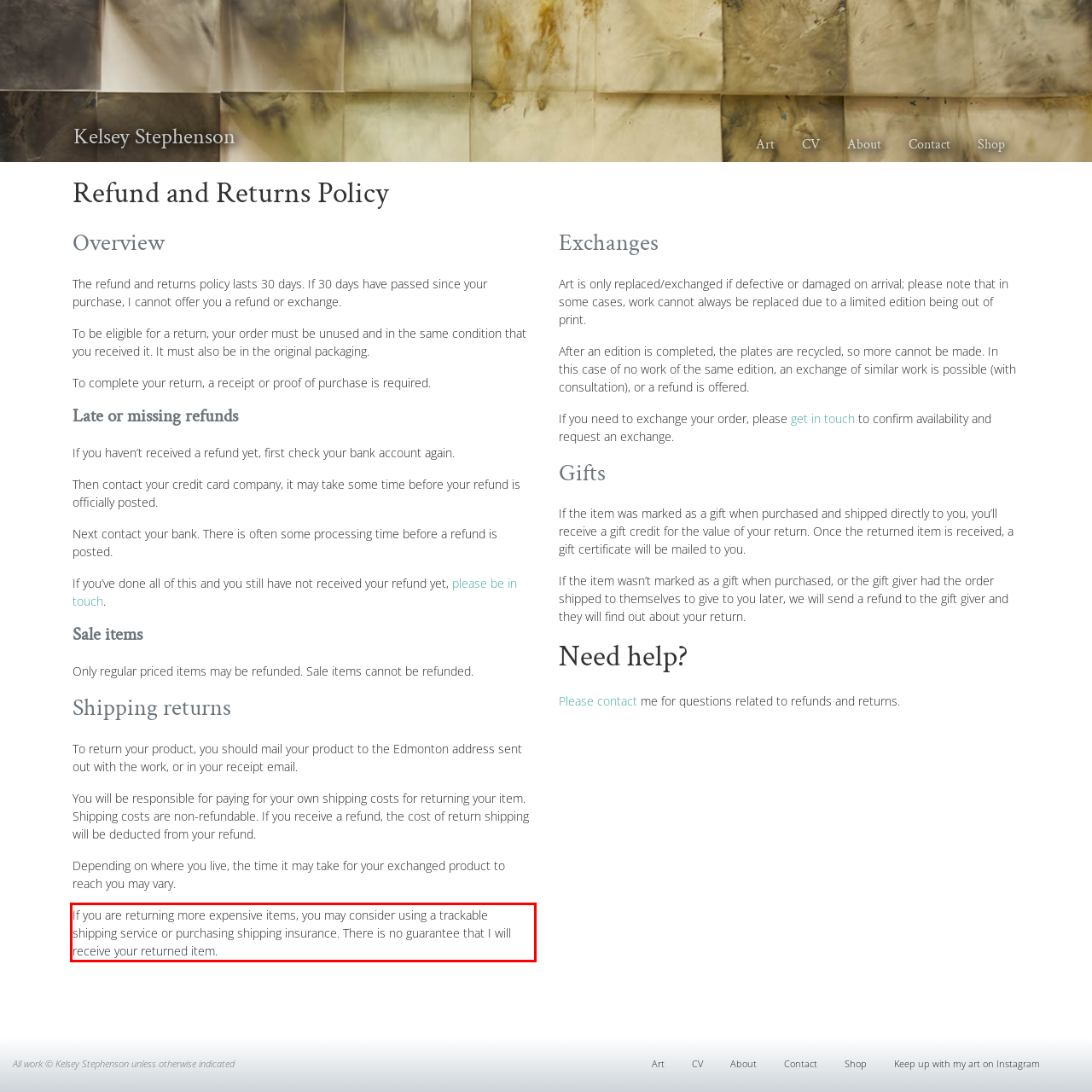You have a screenshot with a red rectangle around a UI element. Recognize and extract the text within this red bounding box using OCR.

If you are returning more expensive items, you may consider using a trackable shipping service or purchasing shipping insurance. There is no guarantee that I will receive your returned item.